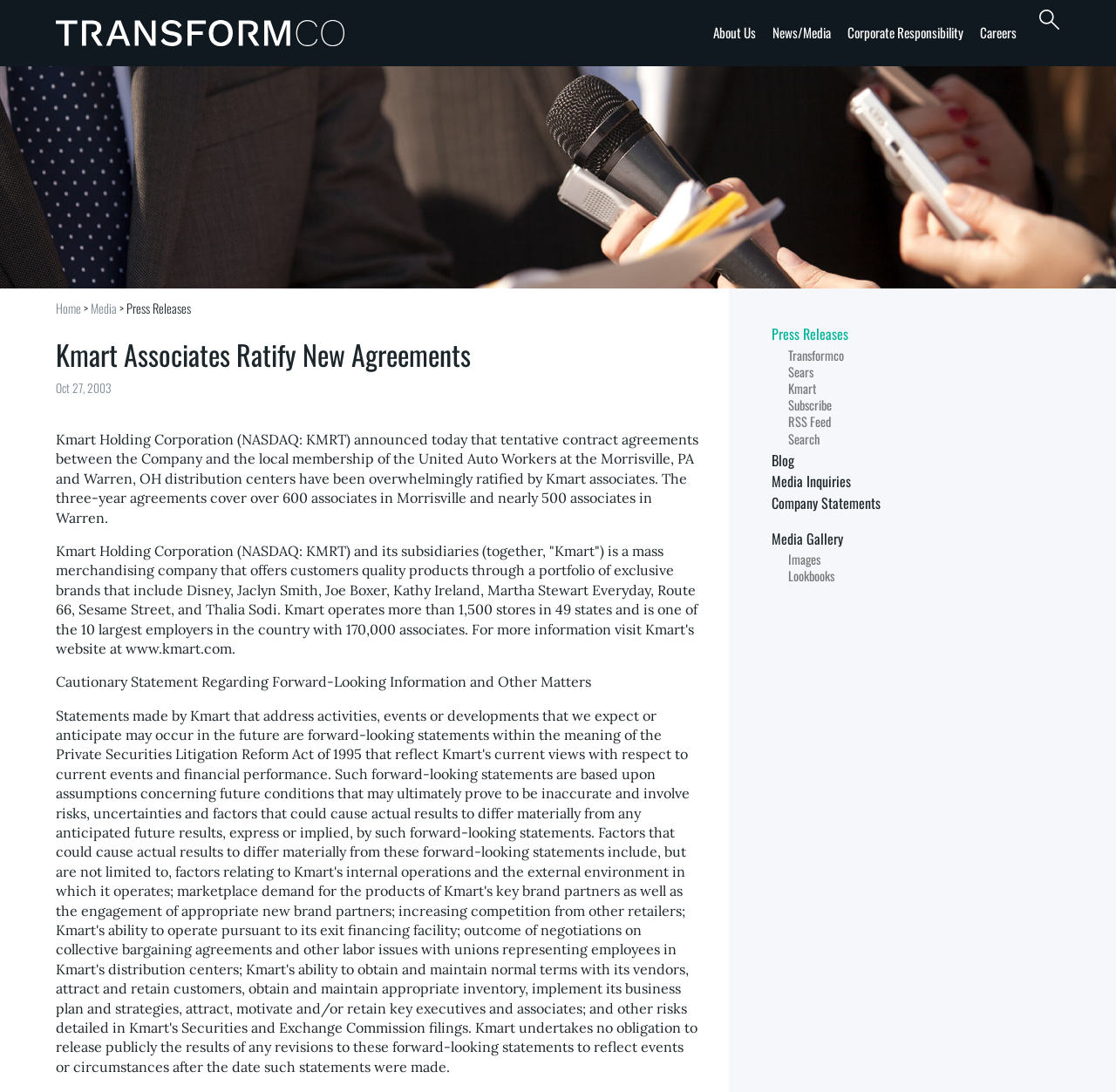How many associates are covered in the Morrisville distribution center?
Carefully analyze the image and provide a thorough answer to the question.

According to the press release, the three-year agreements cover over 600 associates in Morrisville and nearly 500 associates in Warren.